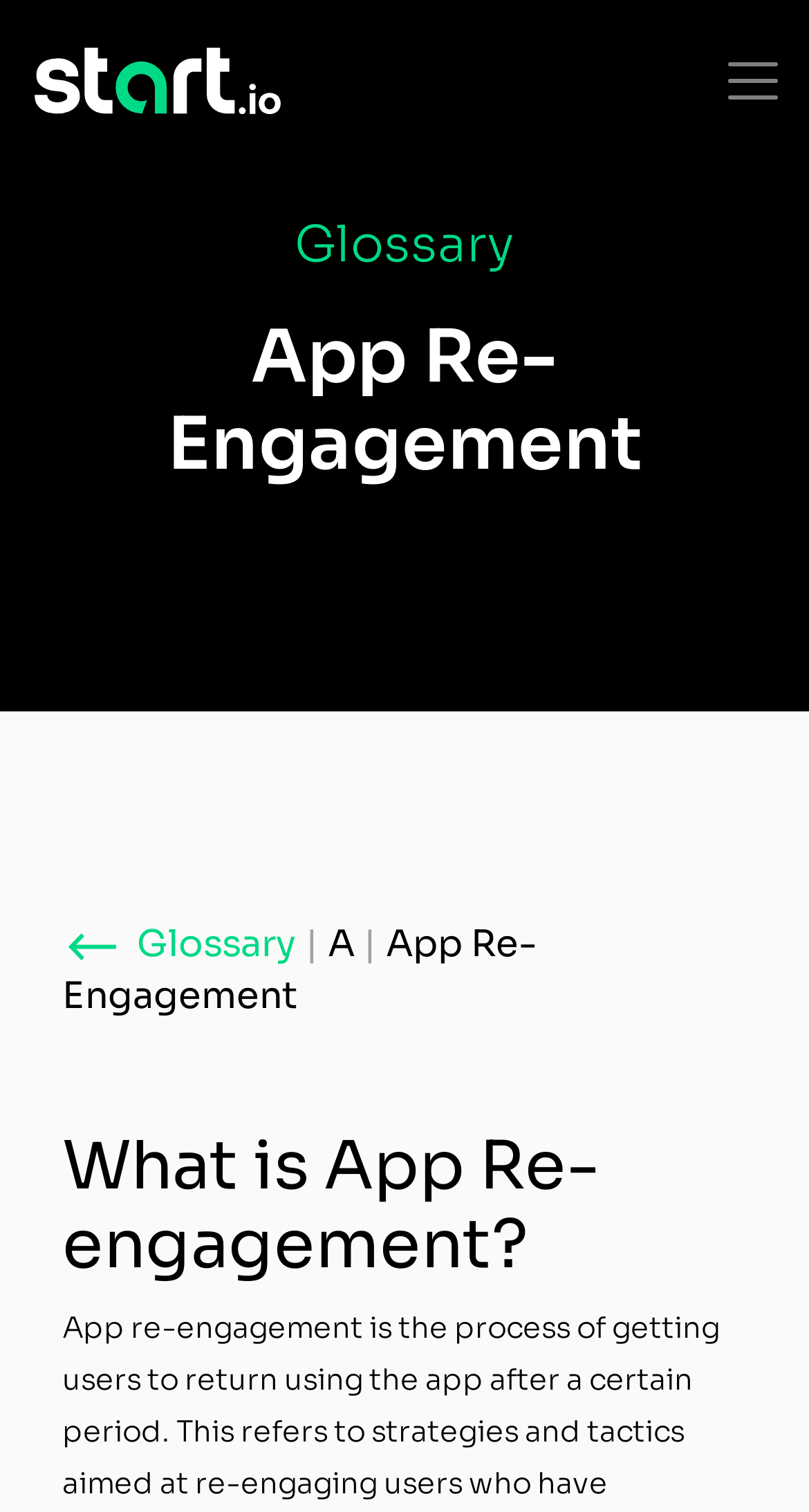Answer the following in one word or a short phrase: 
How many navigation items are there?

2